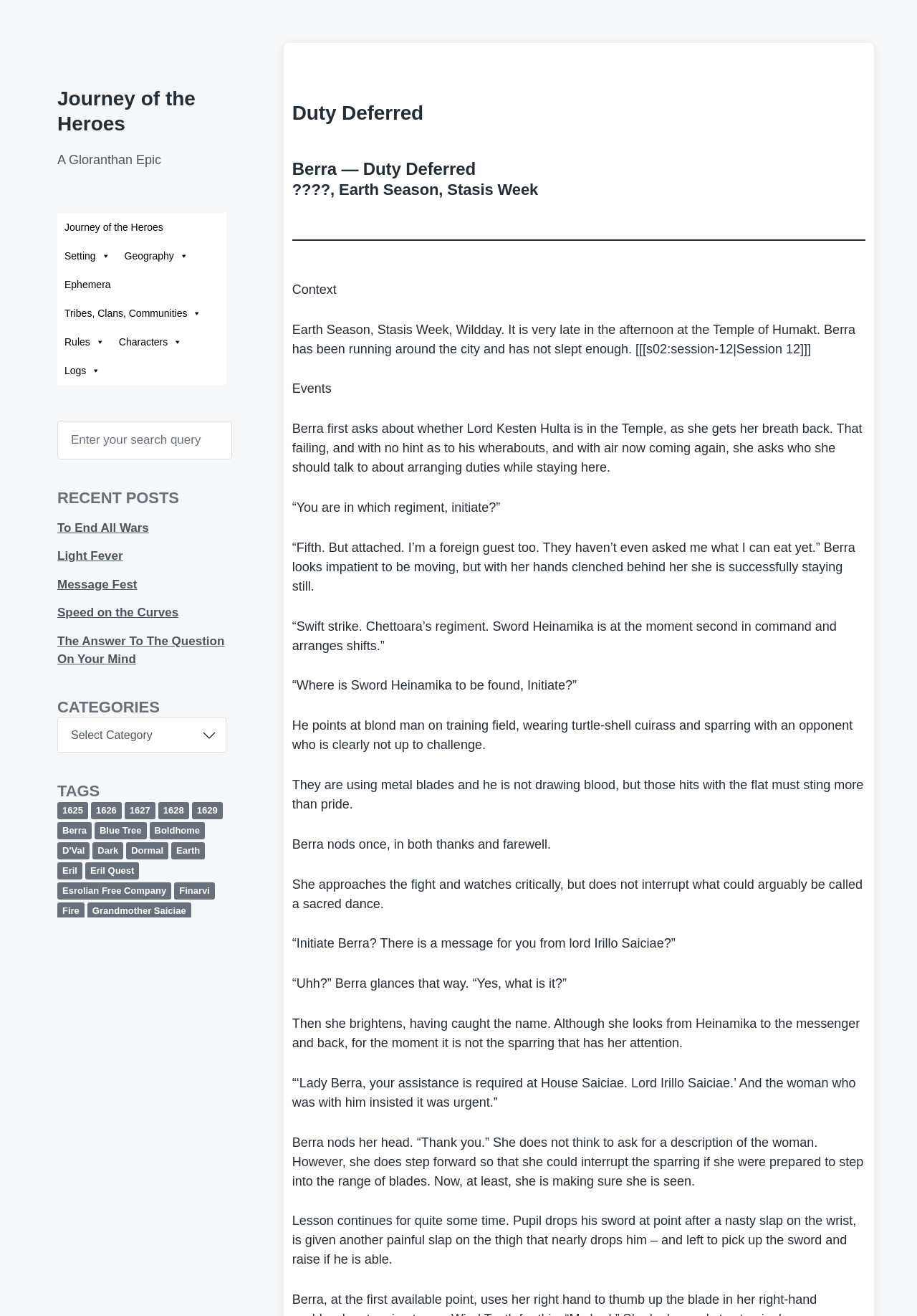How many tags are listed on the webpage?
Using the visual information, reply with a single word or short phrase.

Multiple